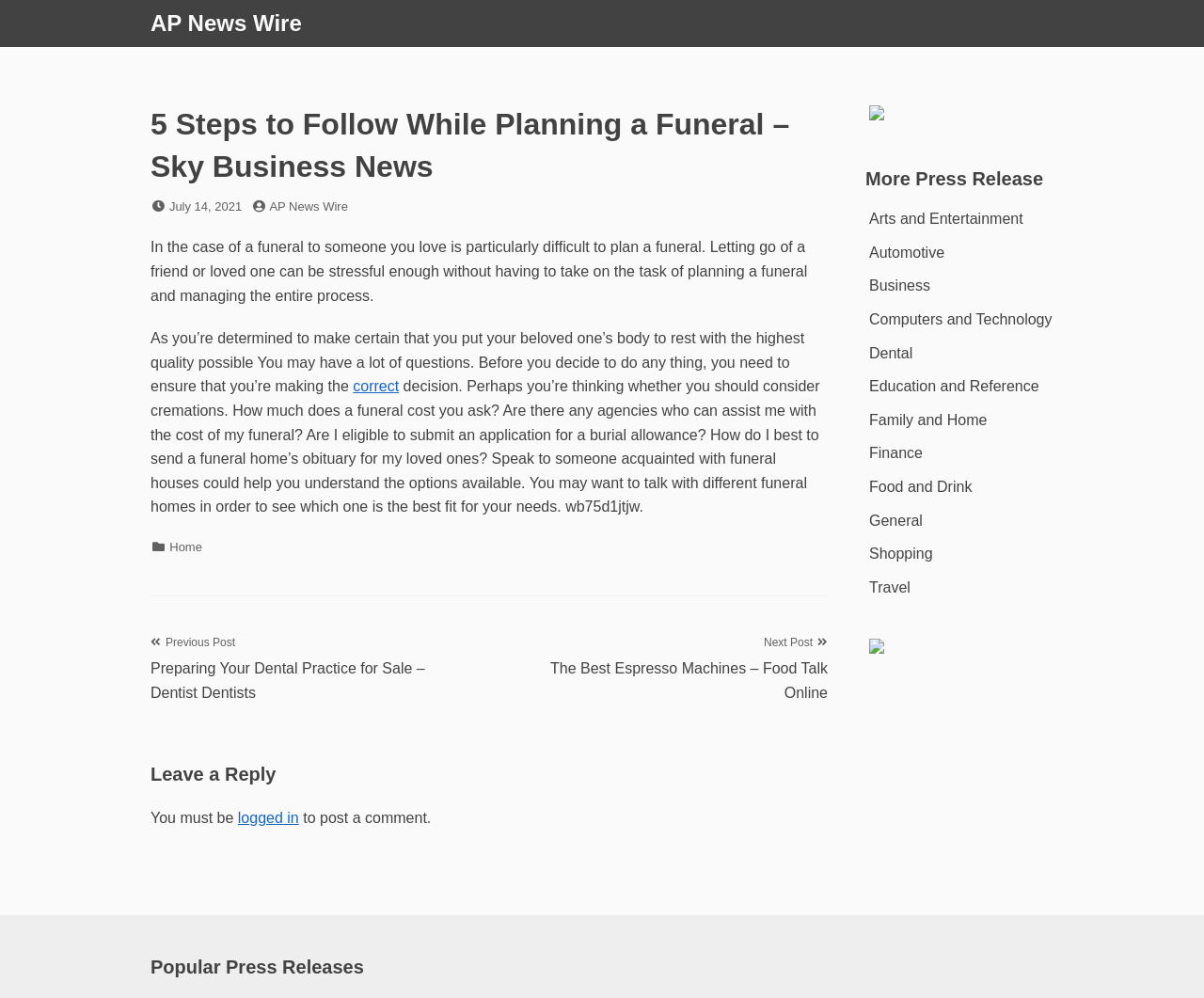Look at the image and write a detailed answer to the question: 
How many links are there in the 'More Press Release' section?

The number of links in the 'More Press Release' section can be determined by counting the links listed under the heading 'More Press Release', which includes links such as 'Arts and Entertainment', 'Automotive', 'Business', and so on.